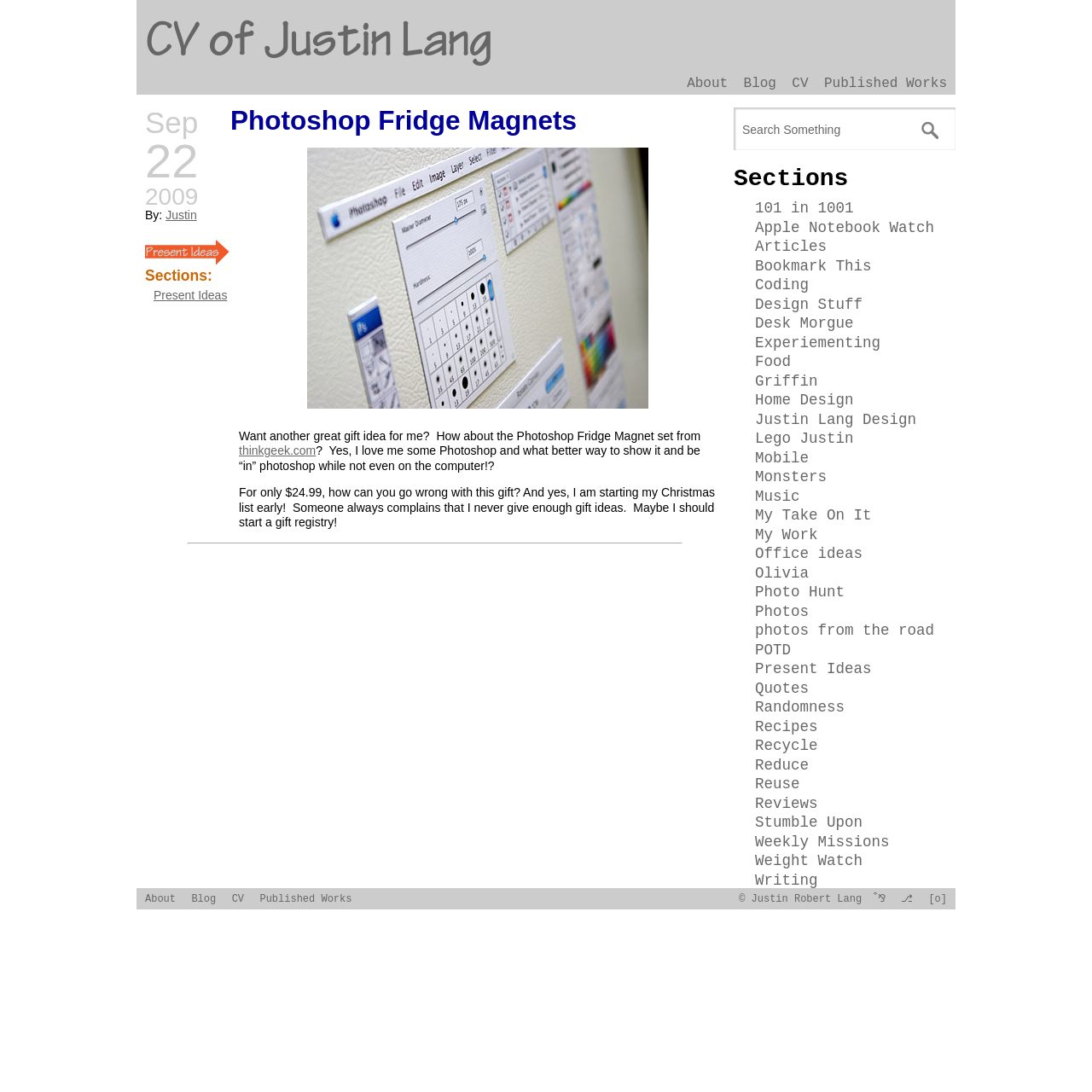What is the purpose of the textbox at the top right of the webpage?
Using the visual information from the image, give a one-word or short-phrase answer.

Search